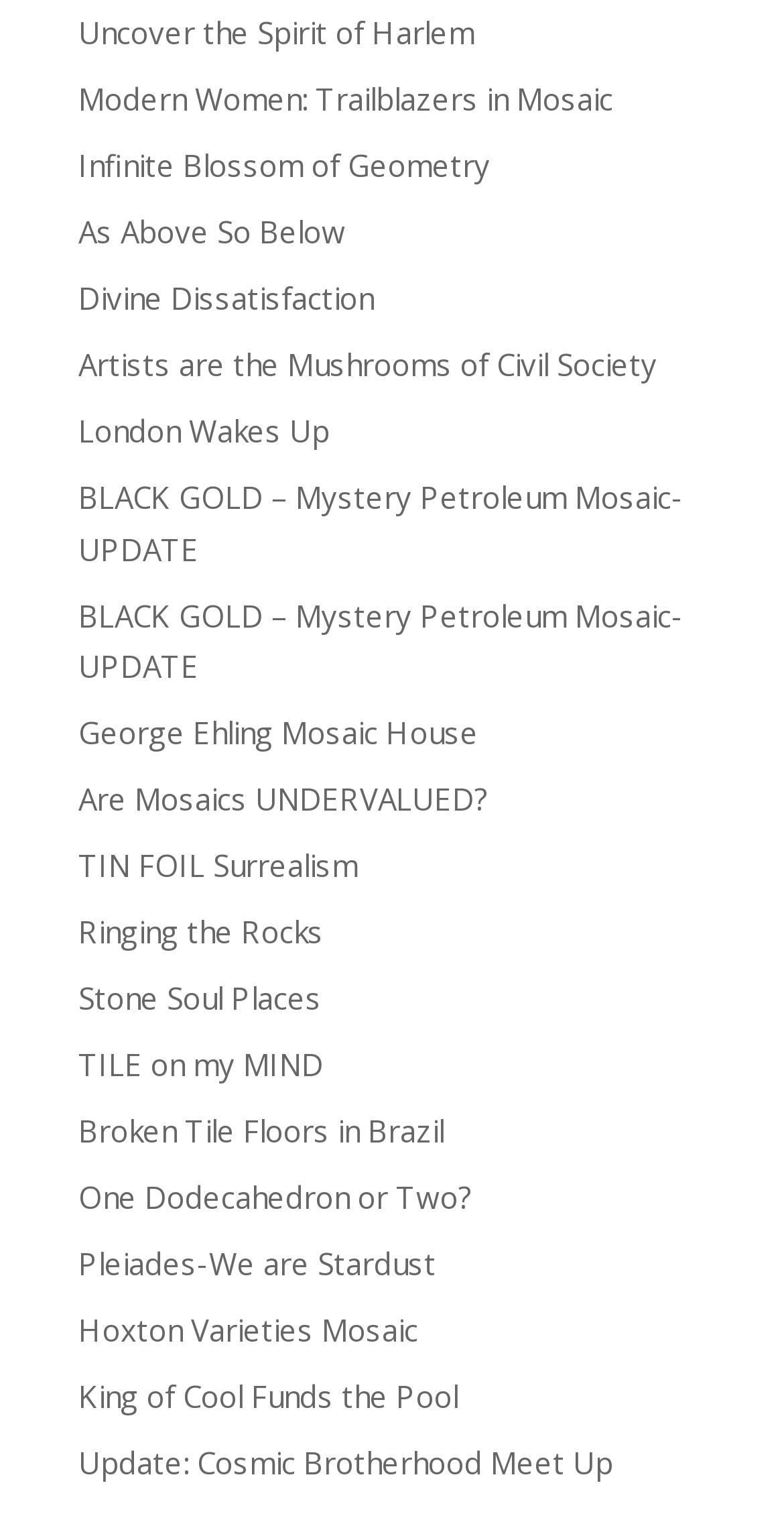Extract the bounding box coordinates for the HTML element that matches this description: "One Dodecahedron or Two?". The coordinates should be four float numbers between 0 and 1, i.e., [left, top, right, bottom].

[0.1, 0.773, 0.603, 0.8]